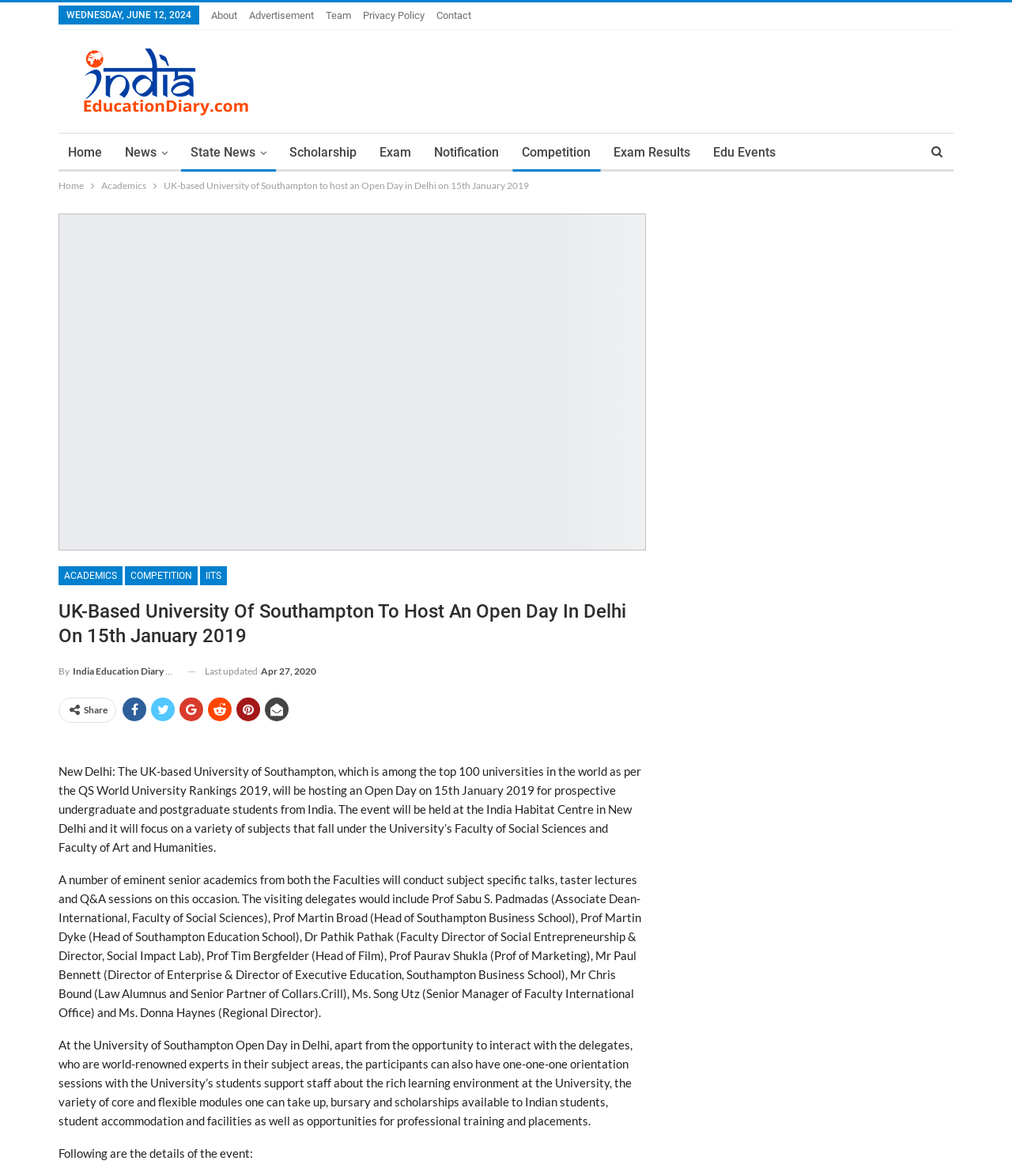Determine the bounding box coordinates of the clickable region to carry out the instruction: "Read the recent post about early spring in Tineretului Park".

None